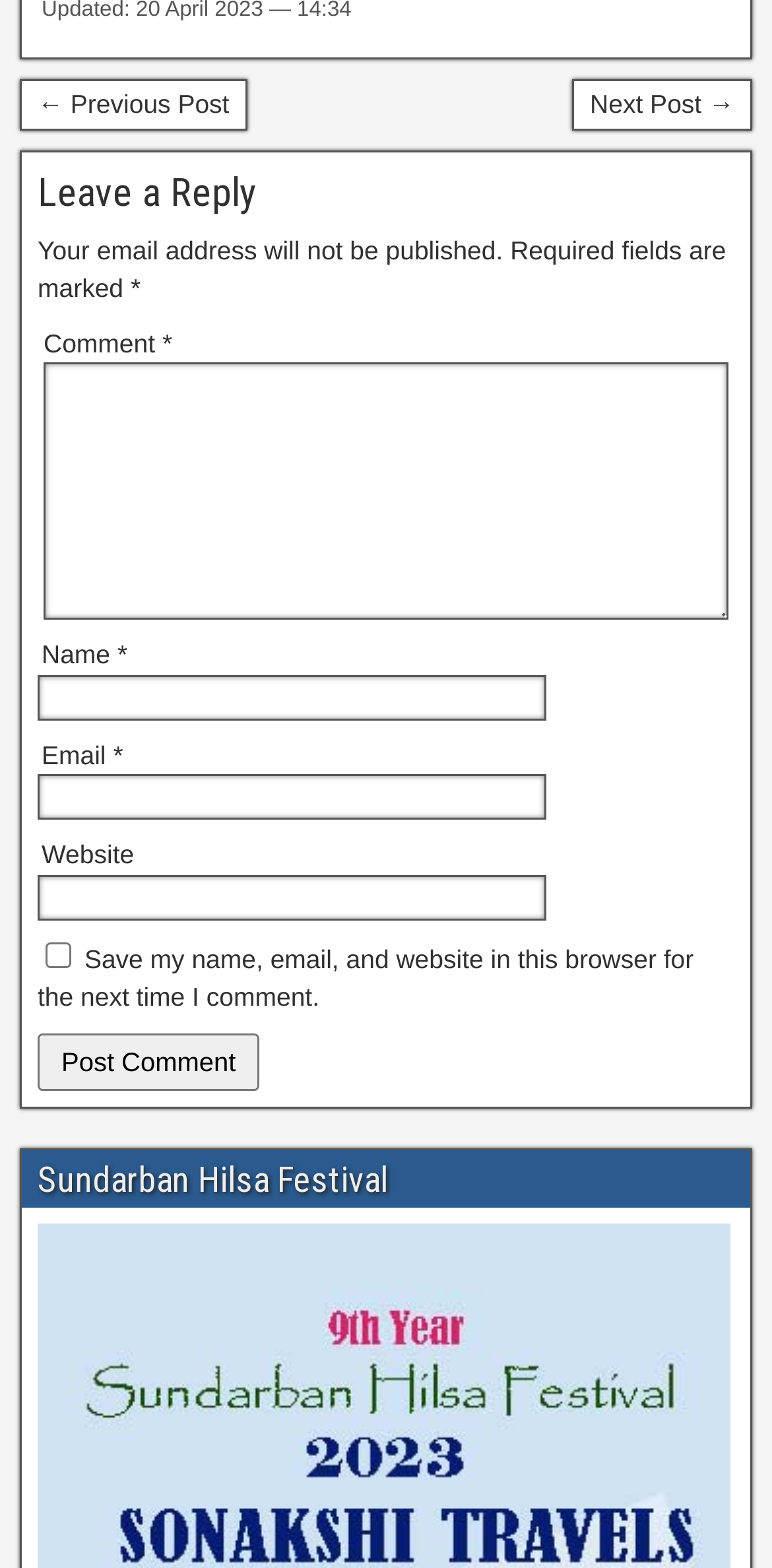Observe the image and answer the following question in detail: What is the purpose of the checkbox?

The checkbox is labeled 'Save my name, email, and website in this browser for the next time I comment', indicating that it is used to save the commenter's information for future comments.